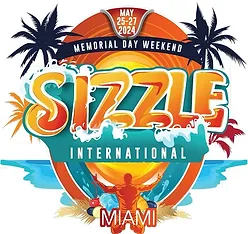Provide a thorough description of the image, including all visible elements.

The image features the vibrant logo for the "Sizzle International" event, set against a backdrop that evokes the lively spirit of a beach party. Prominently displayed is the word "SIZZLE" in bold, colorful letters, complemented by design elements such as waves and palm trees that symbolize the sun-soaked ambiance of Miami. The date, "May 25-27, 2024," is highlighted at the top, marking the Memorial Day weekend festivities. The integration of tropical graphics, including a sun and silhouettes of revelers, captures the essence of a lively celebration by the beach. This logo encapsulates the excitement and energy of the upcoming Sizzle 2024 Beach Bash, a must-attend event for those looking to soak in the sun and enjoy a weekend full of fun and entertainment.